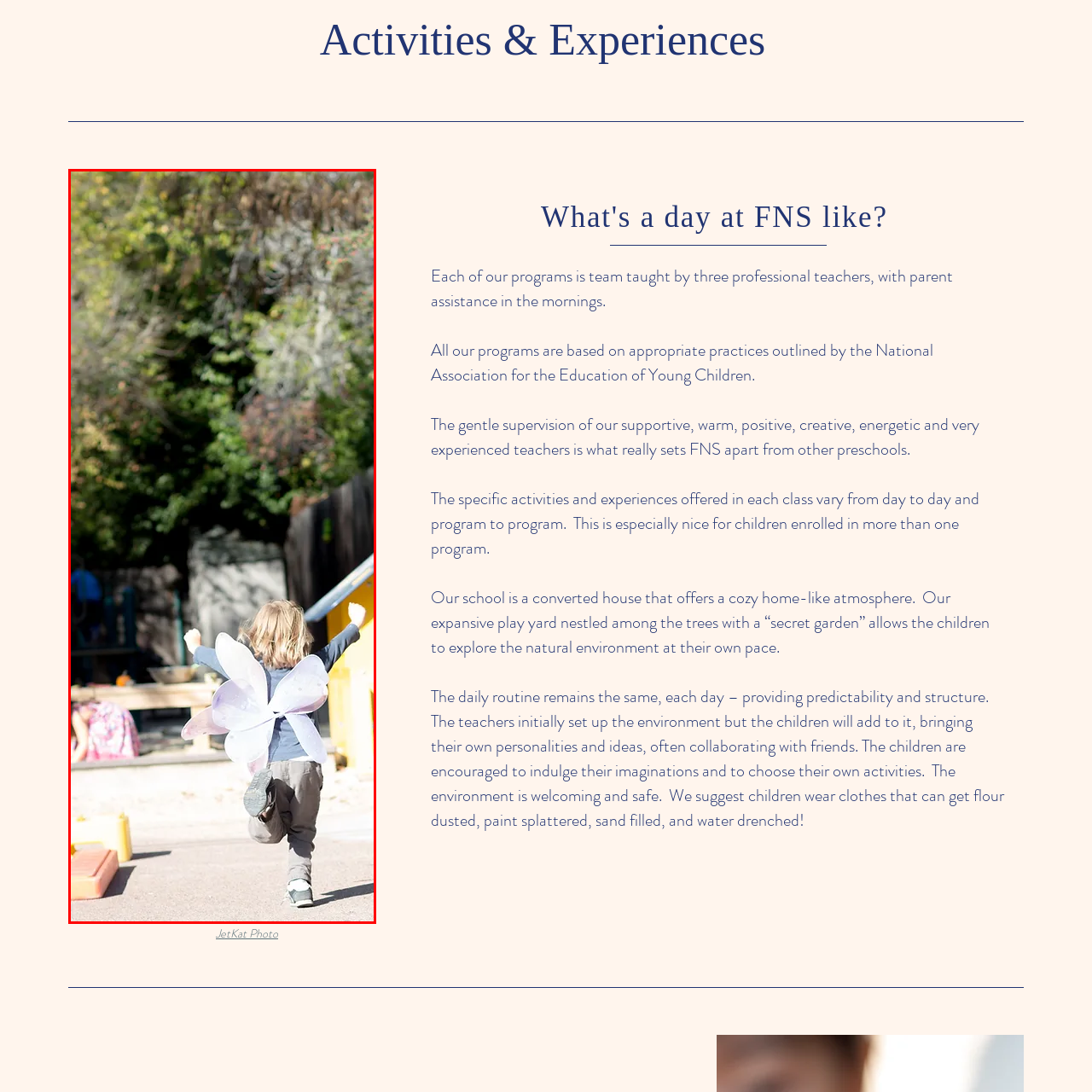Consider the image within the red frame and reply with a brief answer: What is the atmosphere of the playground?

welcoming